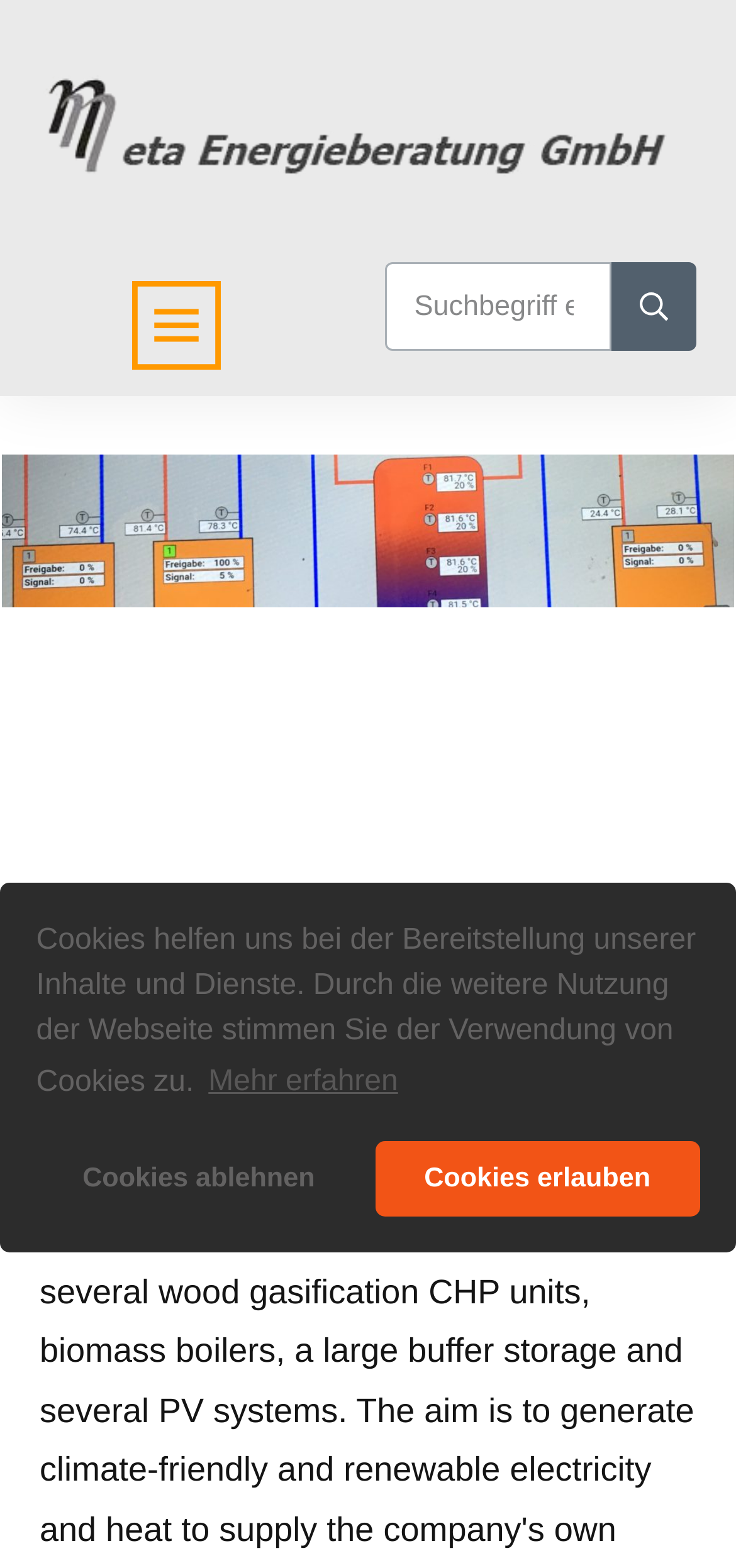Answer succinctly with a single word or phrase:
What is the function of the button 'learn more about cookies'?

To learn more about cookies